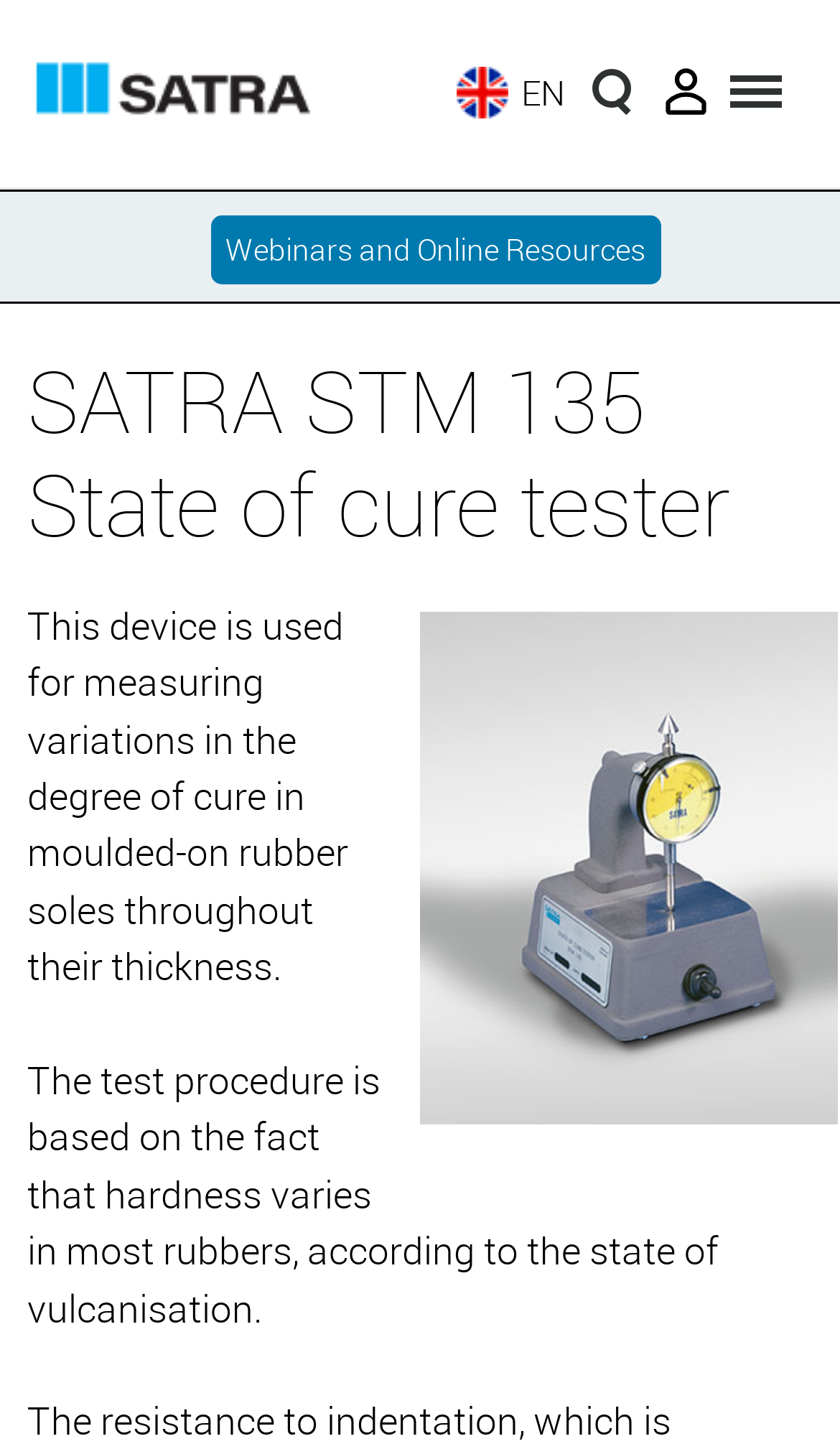Use a single word or phrase to answer the question: What is the language of the webpage?

English